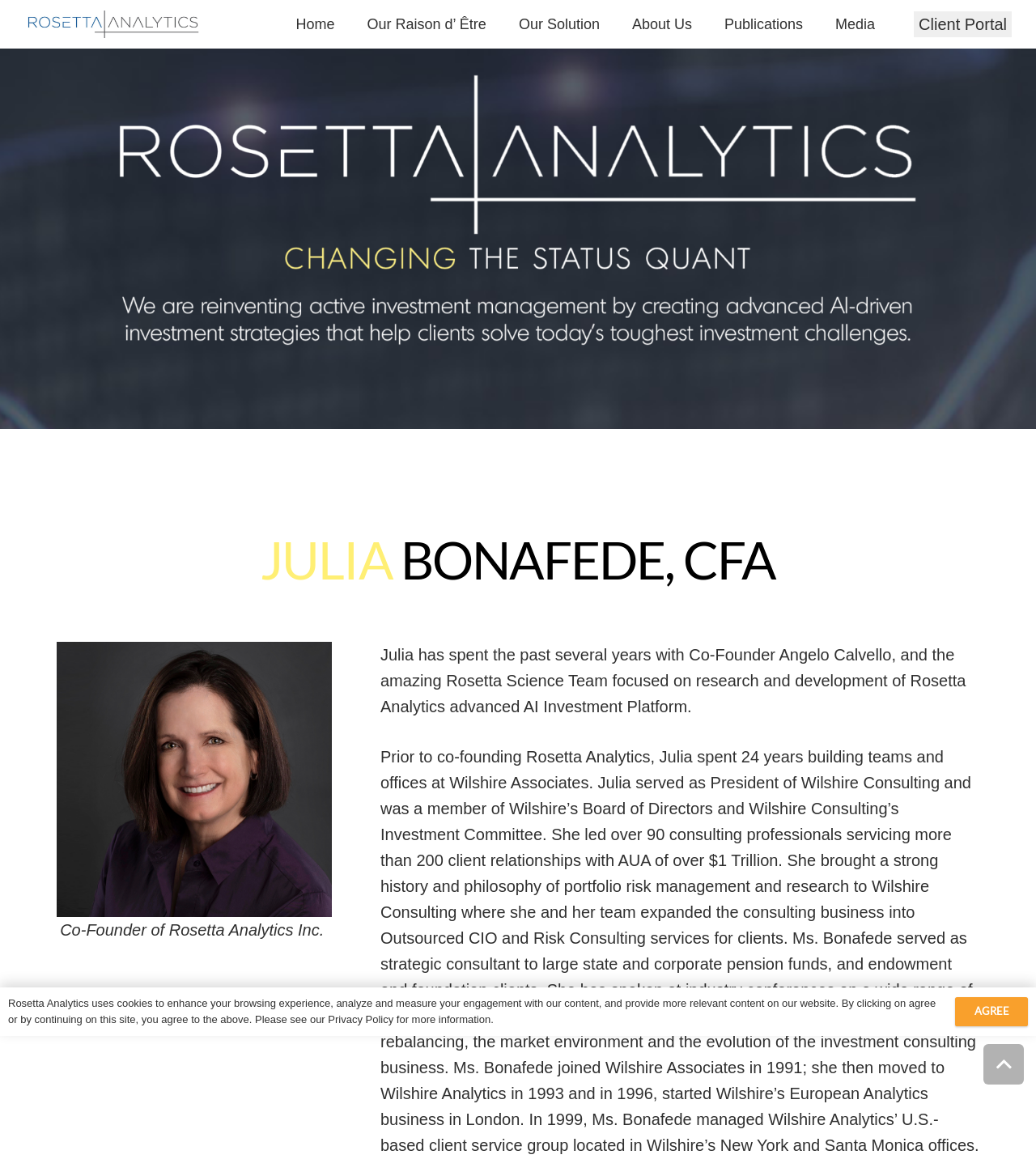Give a one-word or one-phrase response to the question: 
What is the topic of Julia's industry conference speeches?

Risk management, etc.